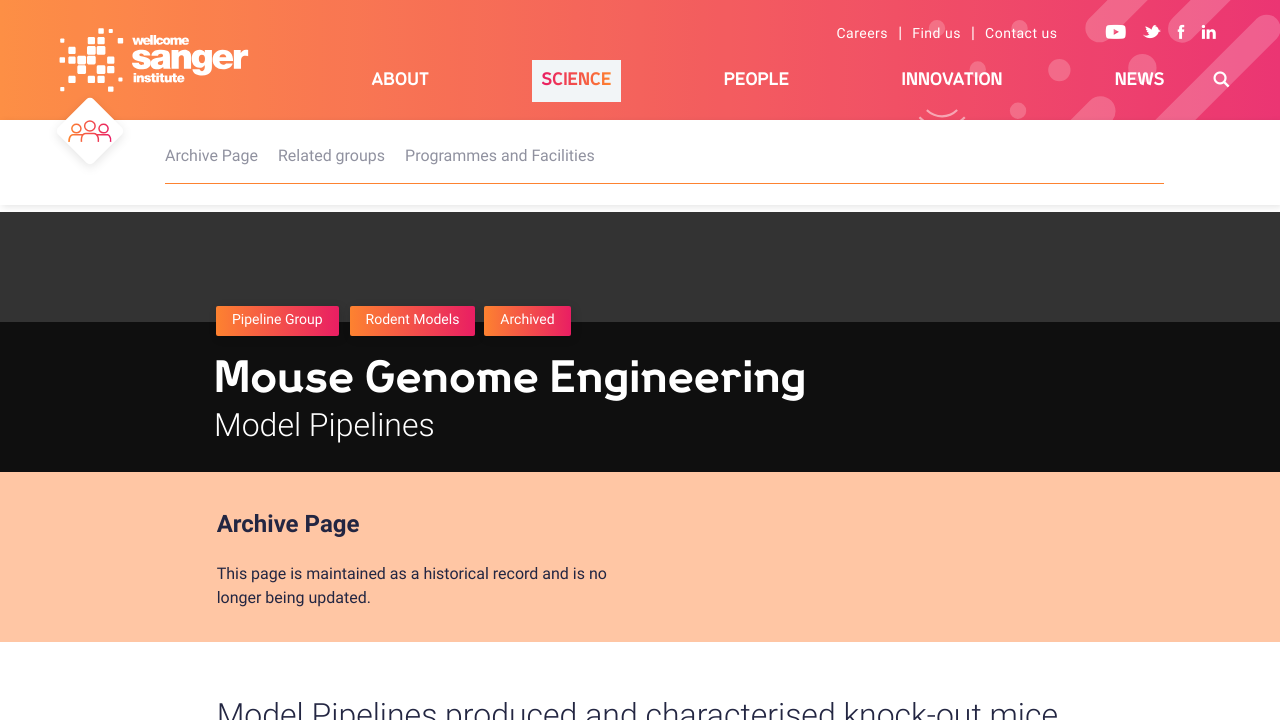Please identify the bounding box coordinates of the element's region that needs to be clicked to fulfill the following instruction: "Go to the ABOUT page". The bounding box coordinates should consist of four float numbers between 0 and 1, i.e., [left, top, right, bottom].

[0.29, 0.097, 0.335, 0.125]